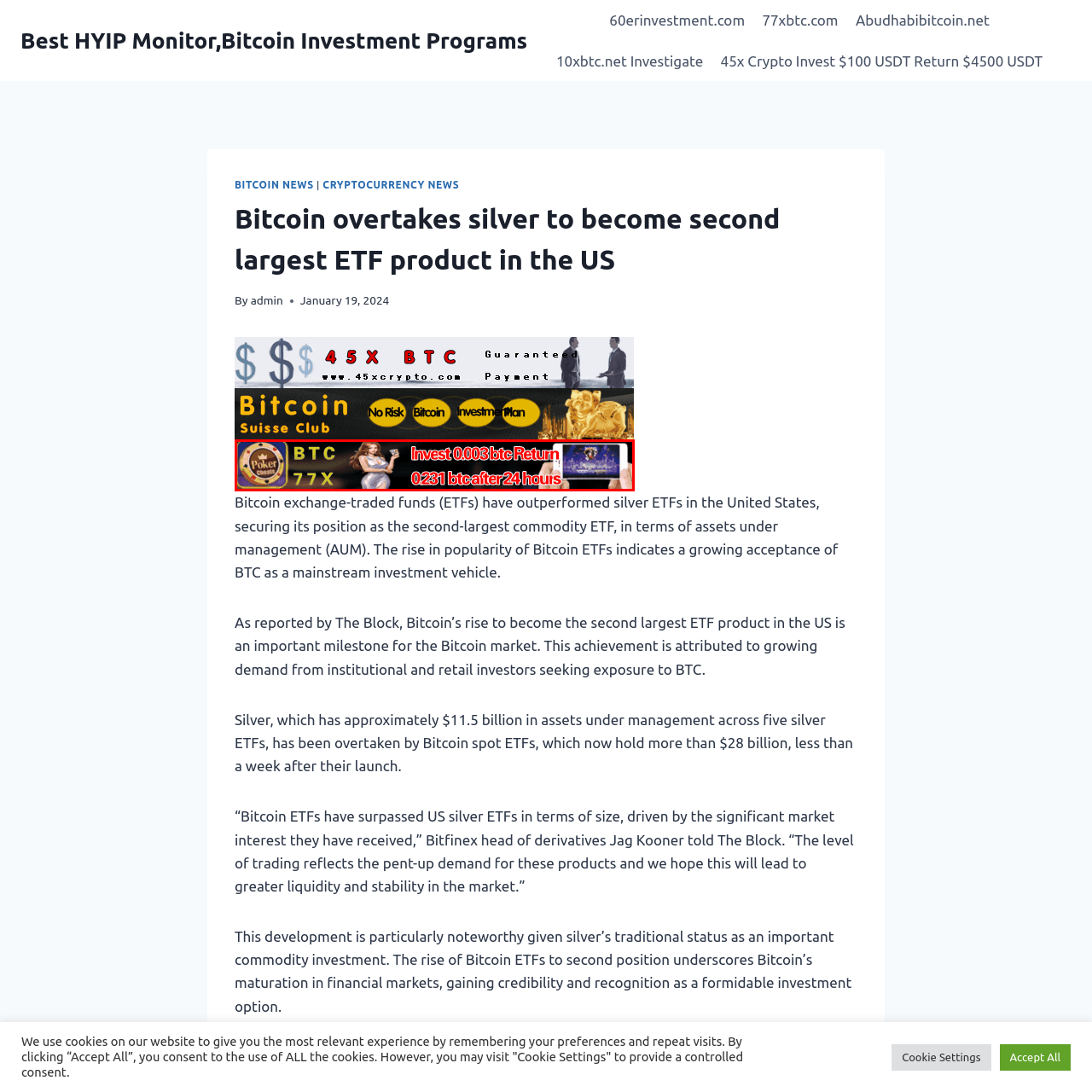Carefully inspect the area of the image highlighted by the red box and deliver a detailed response to the question below, based on your observations: What is the time frame for the investment?

The image promises a return of 0.231 BTC after 24 hours, which is the time frame for the investment.